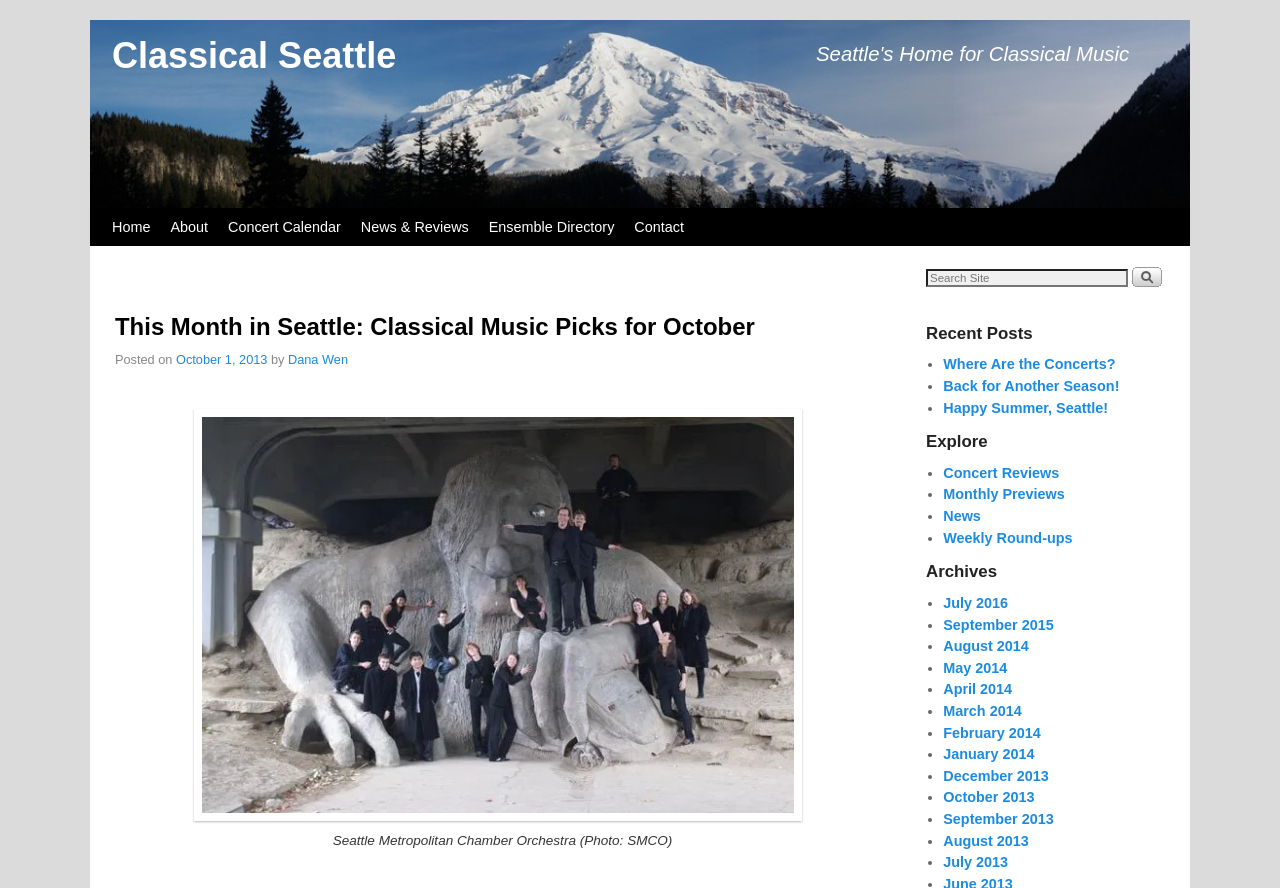Who is the author of the current article?
Look at the screenshot and respond with one word or a short phrase.

Dana Wen